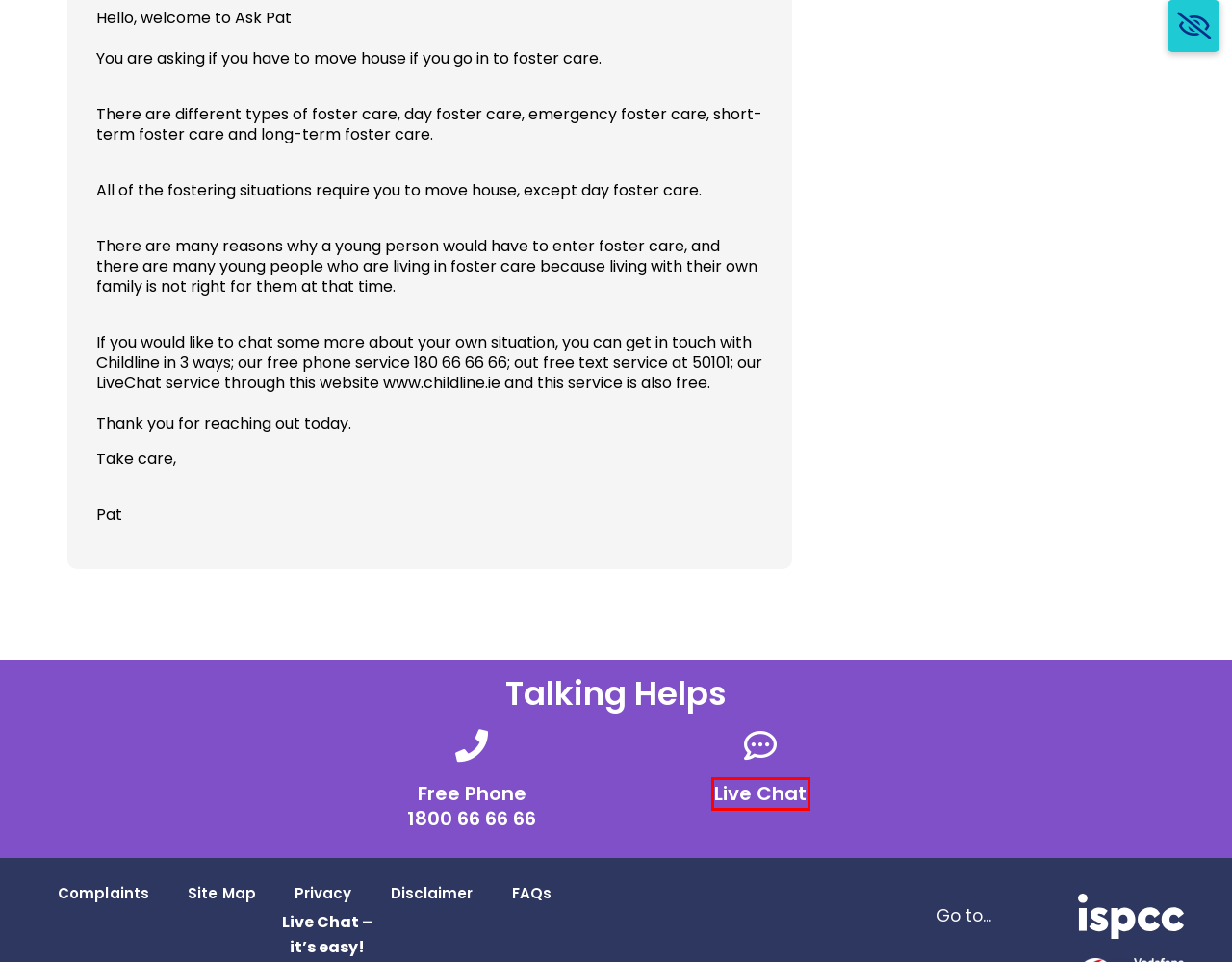Check out the screenshot of a webpage with a red rectangle bounding box. Select the best fitting webpage description that aligns with the new webpage after clicking the element inside the bounding box. Here are the candidates:
A. Complaints - Childline
B. Site Map - Childline
C. Your Rights - Childline
D. FAQs - Childline
E. Home - ISPCC
F. Disclaimer - Childline
G. Live Chat Login - Childline
H. Privacy - Childline

G